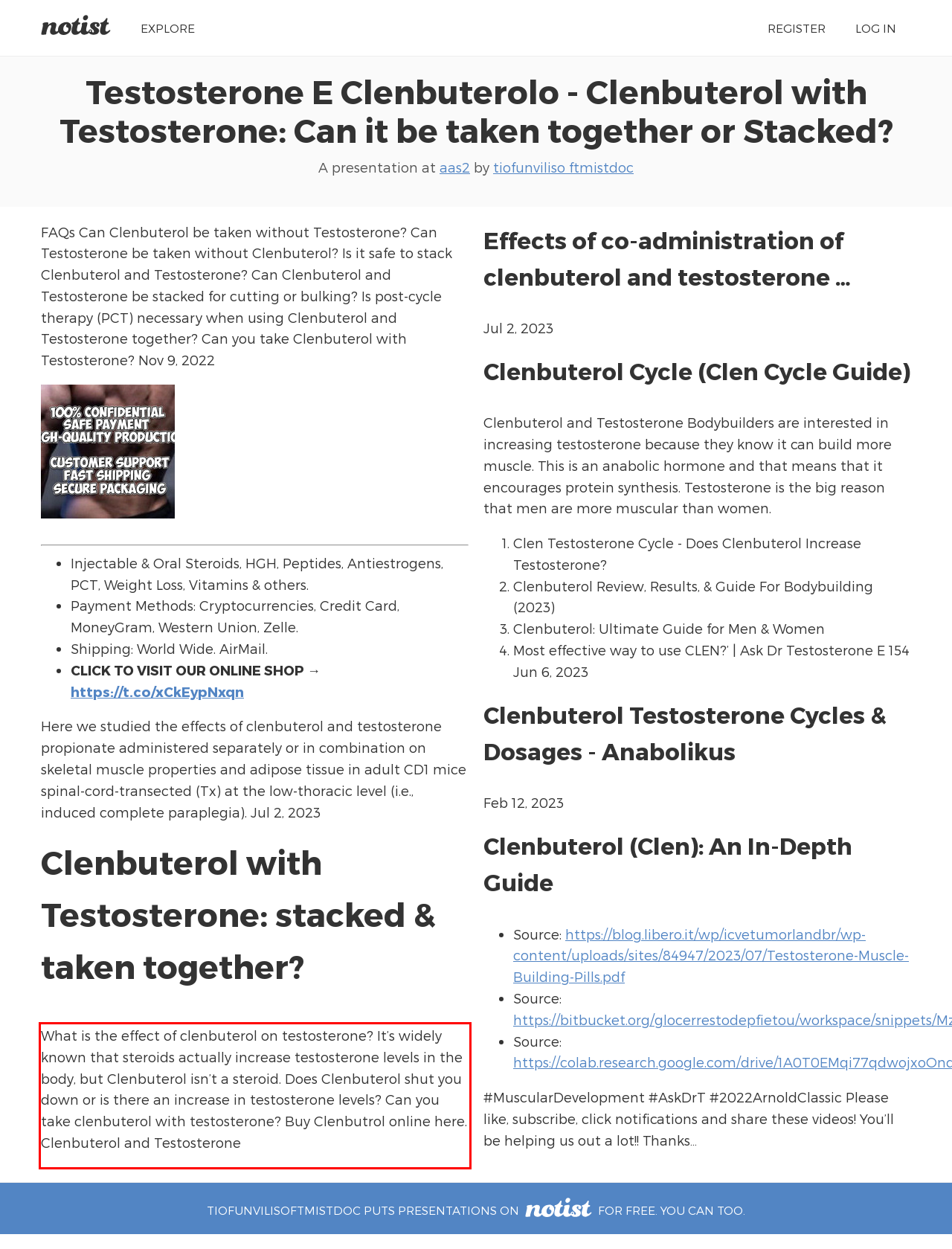Using the provided webpage screenshot, recognize the text content in the area marked by the red bounding box.

What is the effect of clenbuterol on testosterone? It’s widely known that steroids actually increase testosterone levels in the body, but Clenbuterol isn’t a steroid. Does Clenbuterol shut you down or is there an increase in testosterone levels? Can you take clenbuterol with testosterone? Buy Clenbutrol online here. Clenbuterol and Testosterone